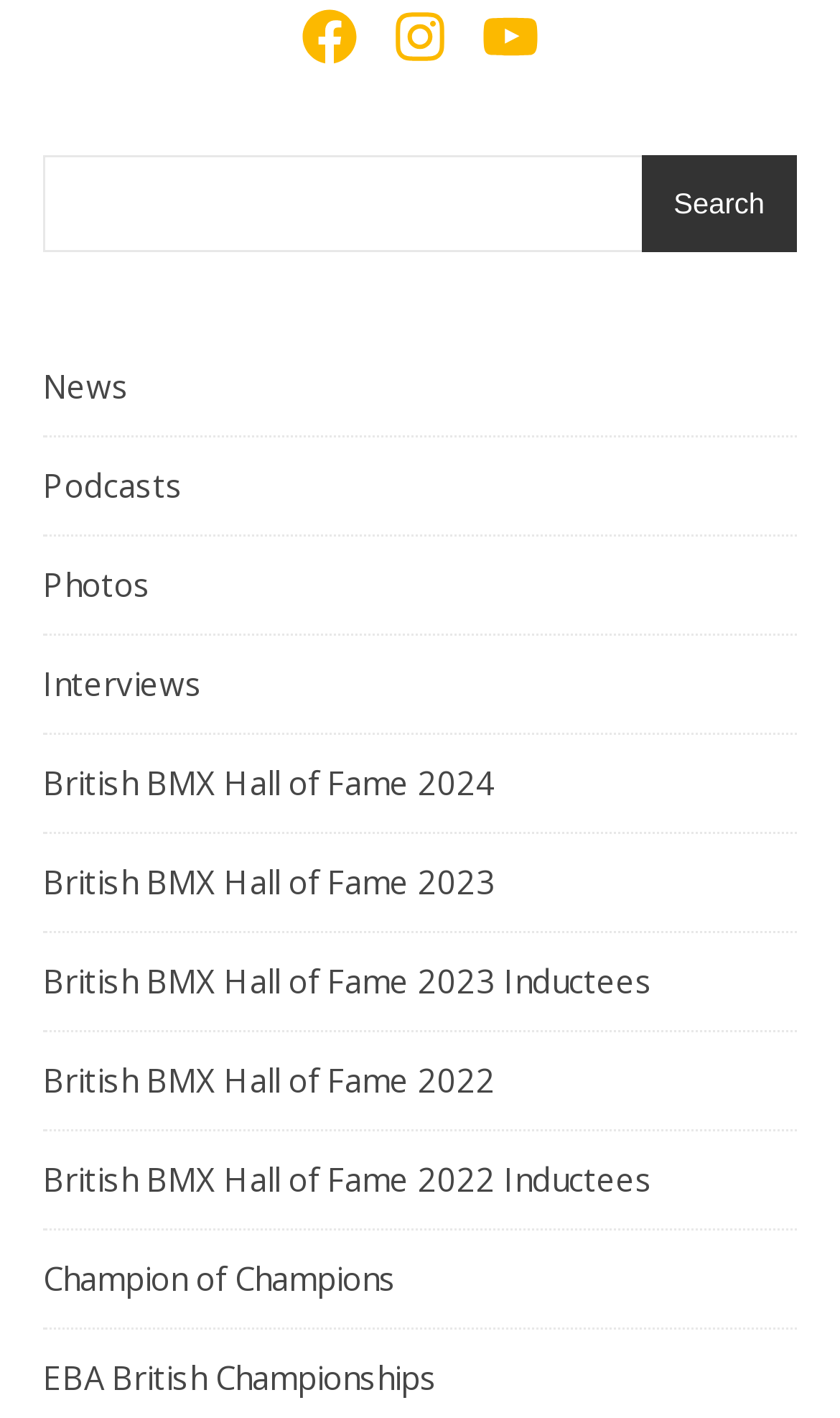Identify the bounding box for the element characterized by the following description: "Champion of Champions".

[0.051, 0.868, 0.949, 0.938]